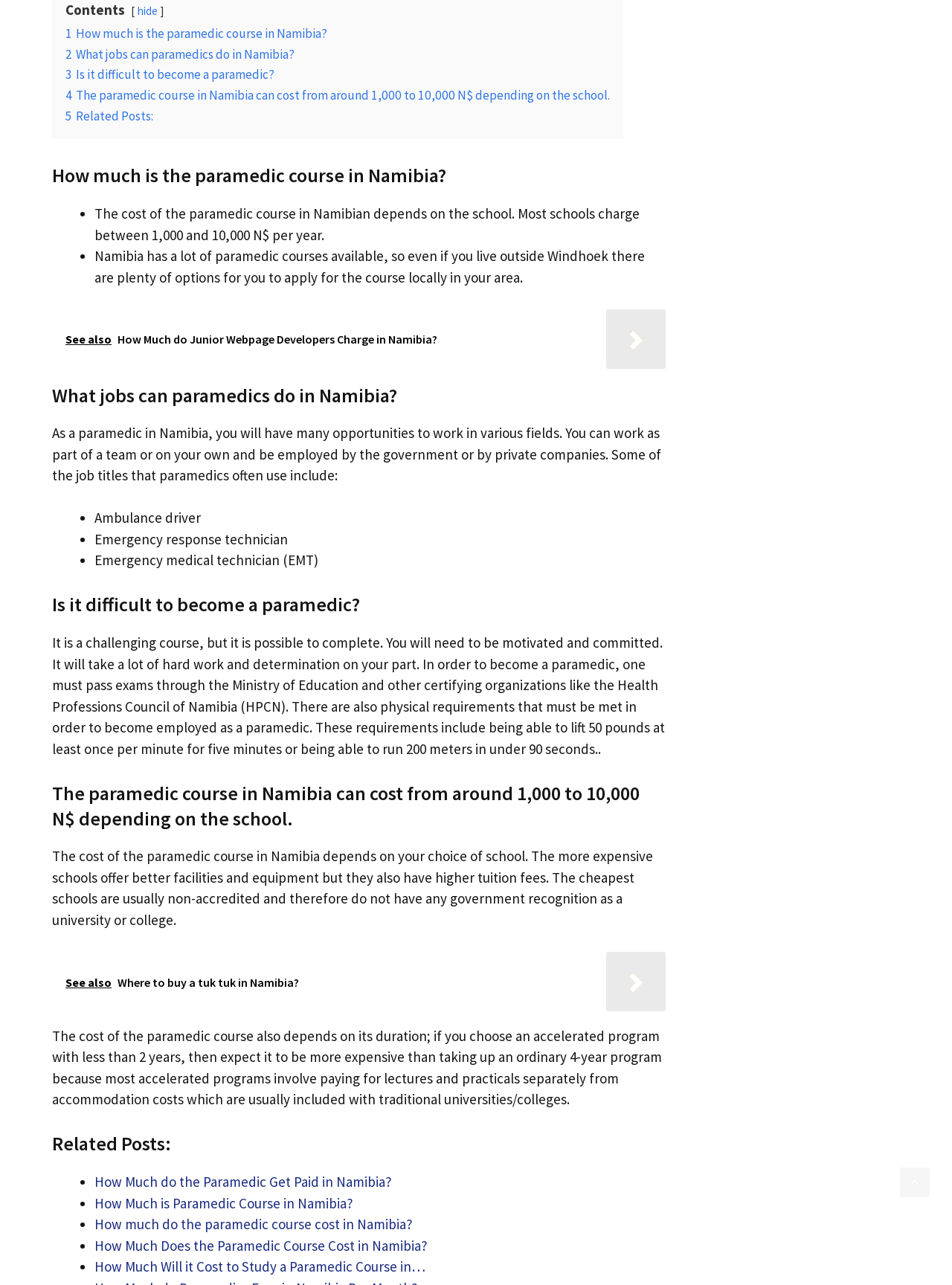From the webpage screenshot, identify the region described by 5 Related Posts:. Provide the bounding box coordinates as (top-left x, top-left y, bottom-right x, bottom-right y), with each value being a floating point number between 0 and 1.

[0.069, 0.084, 0.161, 0.096]